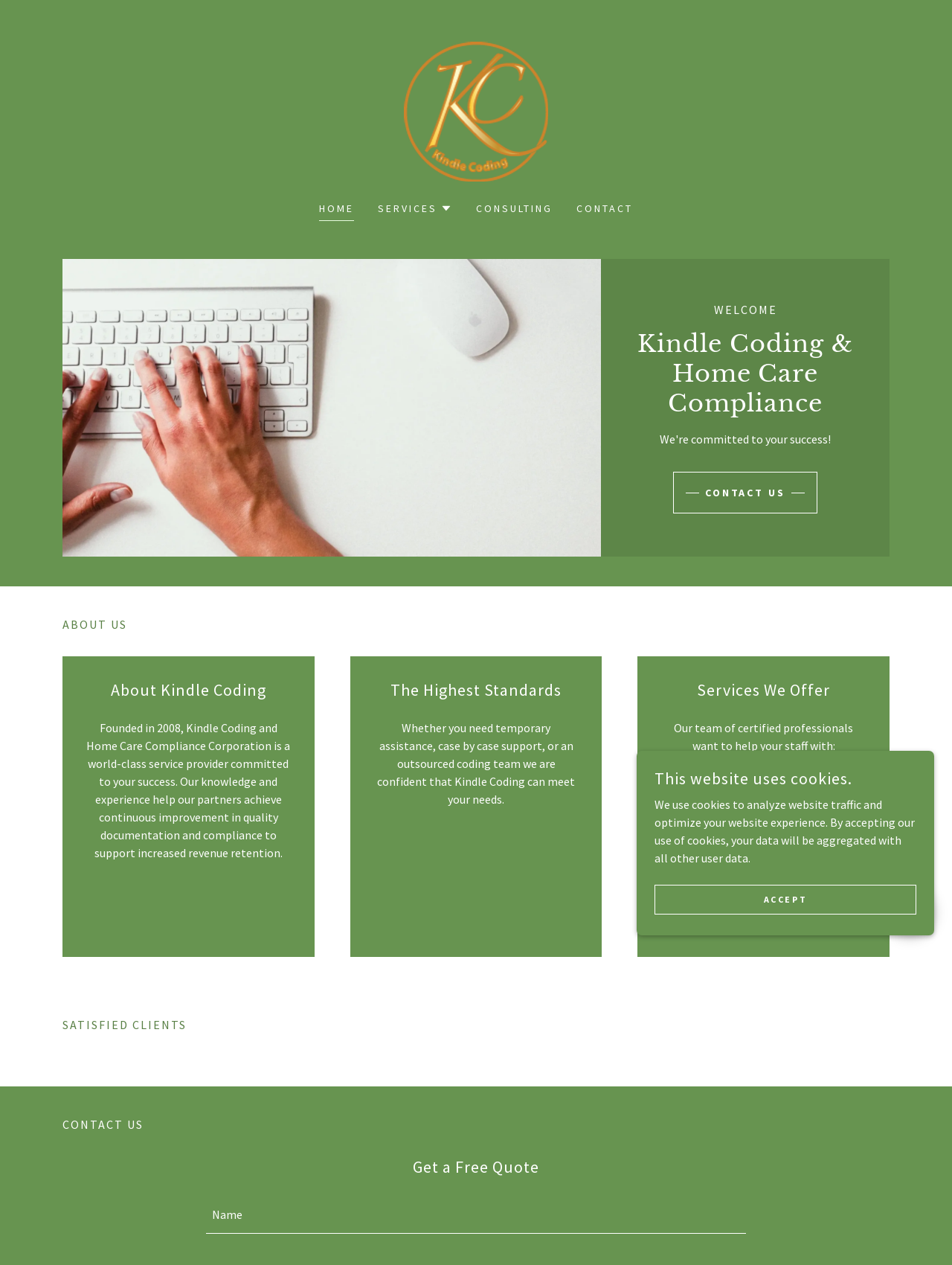Determine the bounding box coordinates for the area you should click to complete the following instruction: "Click the SERVICES button".

[0.397, 0.158, 0.475, 0.172]